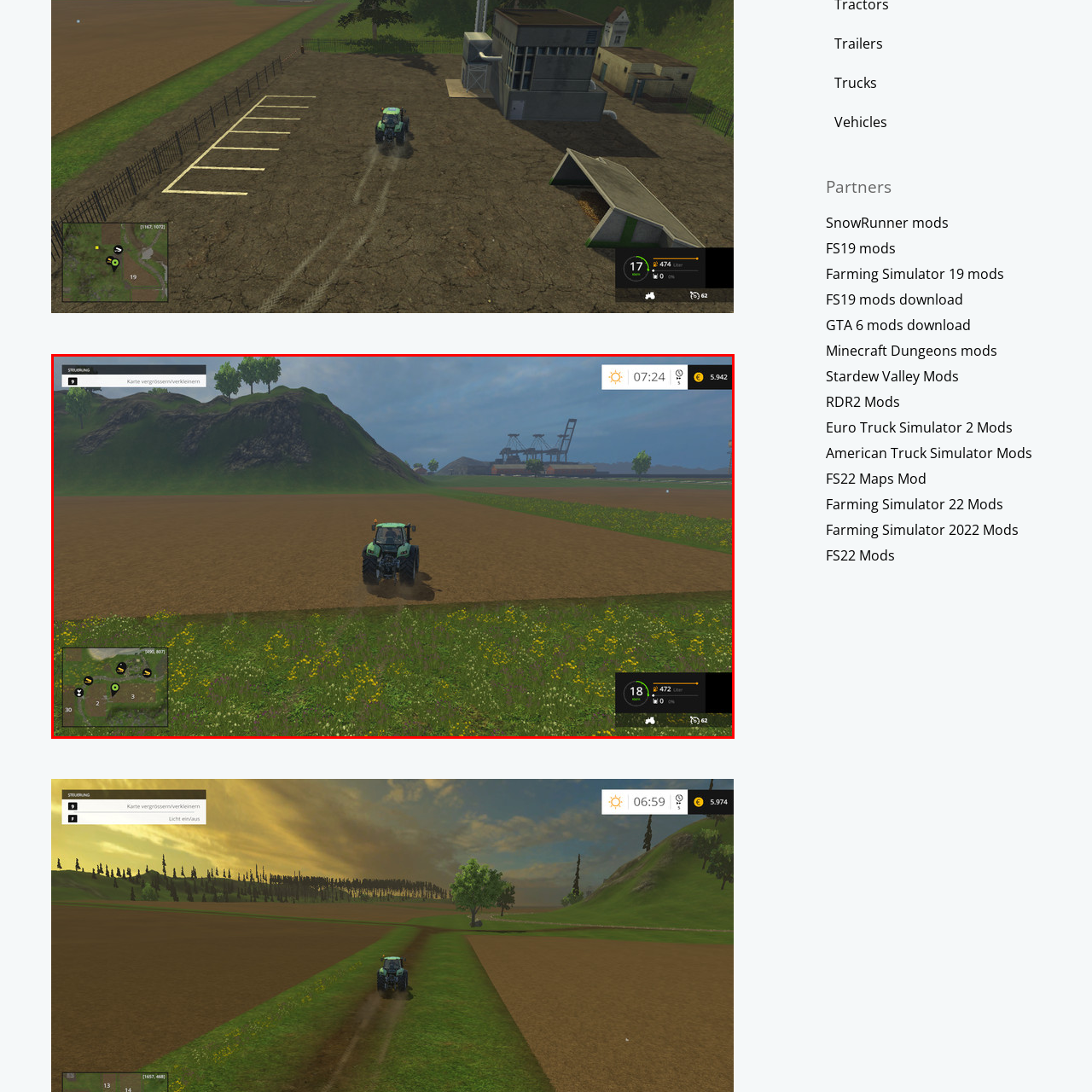What is the purpose of the mini-map?
Observe the image inside the red bounding box and give a concise answer using a single word or phrase.

provides key information